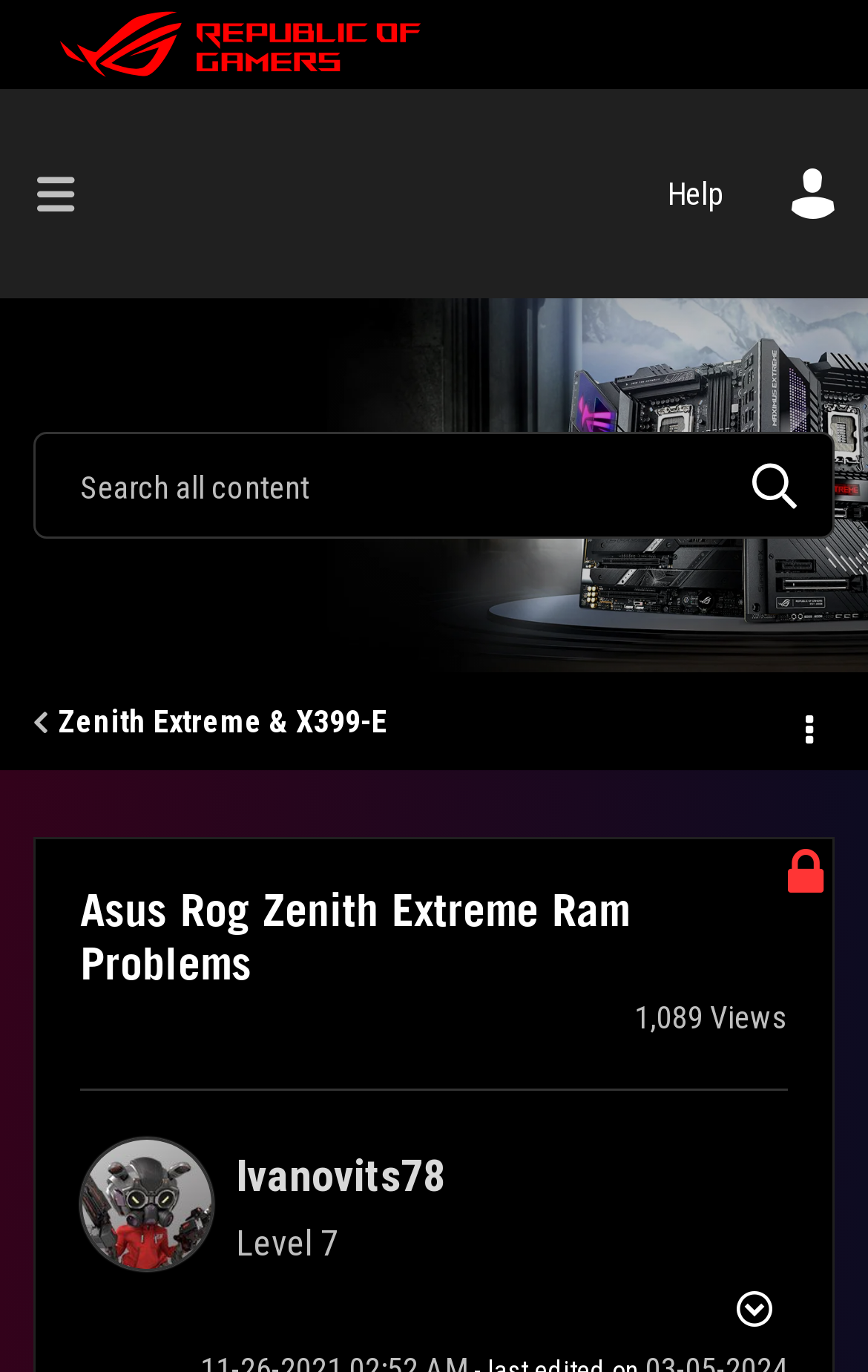What is the name of the forum? Please answer the question using a single word or phrase based on the image.

Republic of Gamers Forum